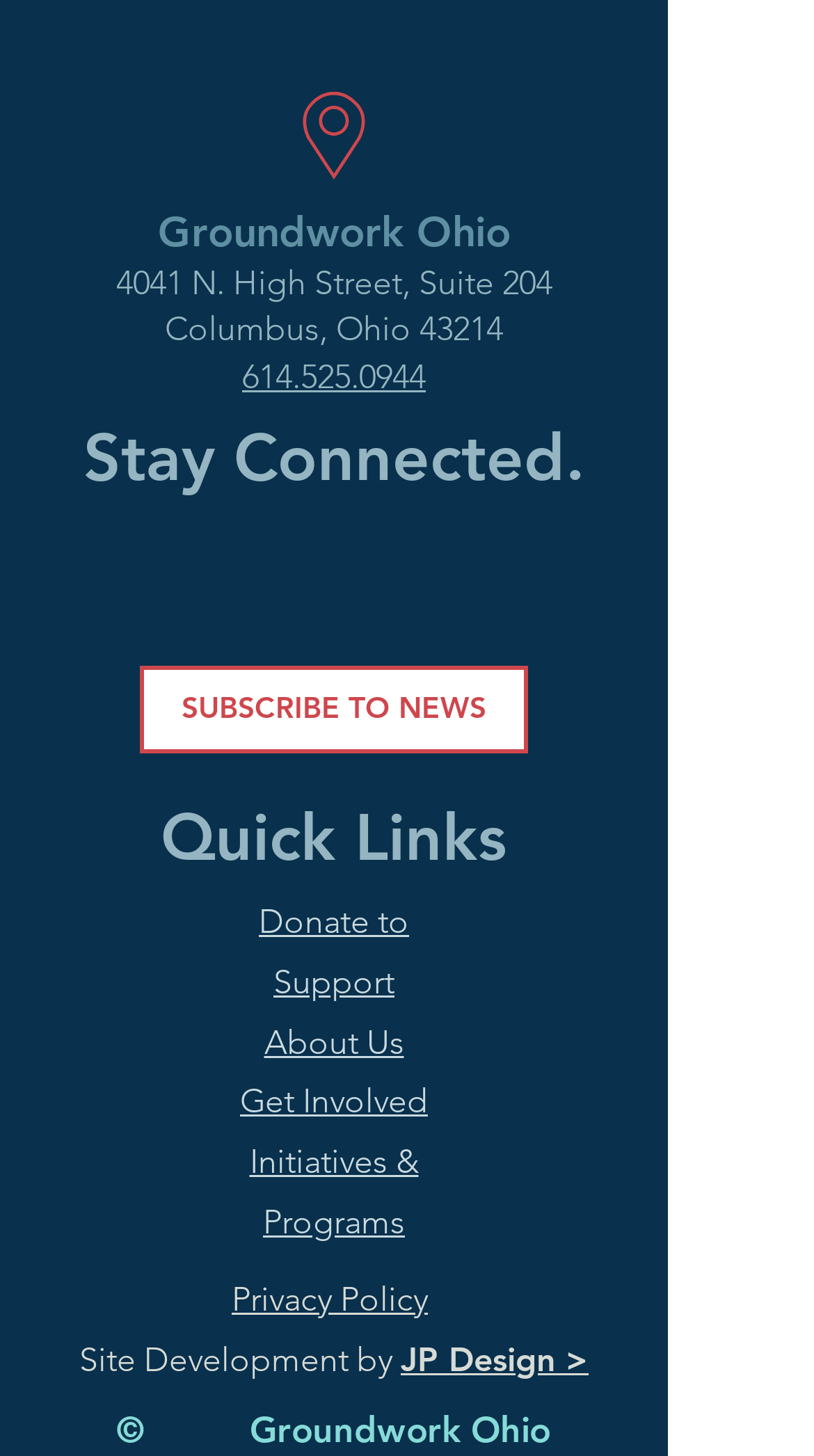Provide the bounding box coordinates of the HTML element described as: "aria-label="Twitter"". The bounding box coordinates should be four float numbers between 0 and 1, i.e., [left, top, right, bottom].

[0.259, 0.378, 0.392, 0.453]